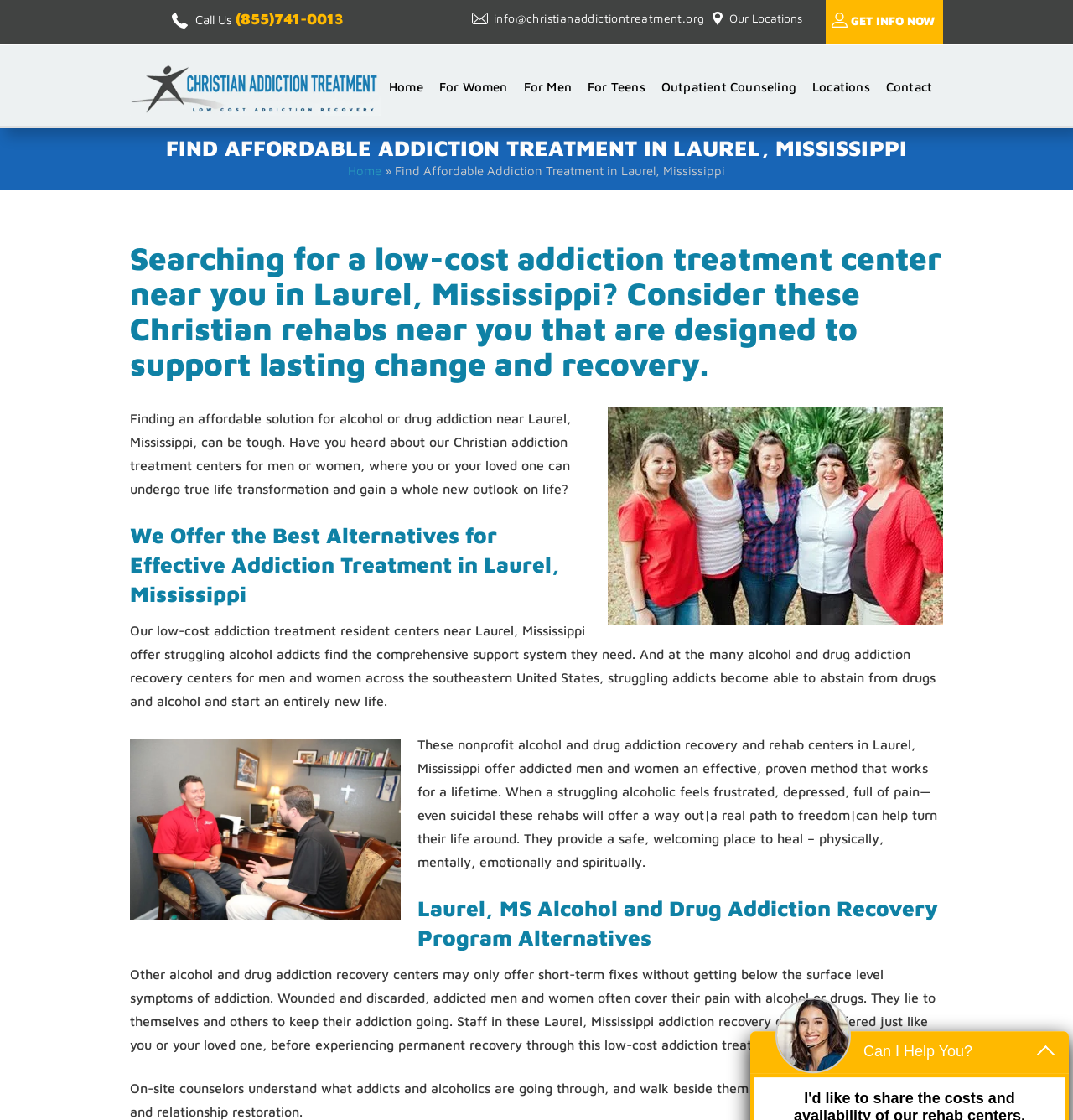Generate a thorough explanation of the webpage's elements.

This webpage is about addiction treatment alternatives that are low-cost and near Laurel, Mississippi. At the top, there is a heading "Call Us (855)741-0013" with a link to the phone number, followed by three links: "info@christianaddictiontreatment.org", "Our Locations", and "GET INFO NOW". Below these links, there are several navigation links, including "Home", "For Women", "For Men", "For Teens", "Outpatient Counseling", "Locations", and "Contact".

The main content of the webpage starts with a heading "FIND AFFORDABLE ADDICTION TREATMENT IN LAUREL, MISSISSIPPI" and a brief introduction to the topic. There is an image related to addiction treatment centers on the left side, and a link to "addiction treatment centers" below it.

The webpage then presents a series of sections, each with a heading and descriptive text. The first section discusses the challenges of finding an affordable addiction treatment center near Laurel, Mississippi, and introduces Christian rehabs as a solution. There is an image related to addiction treatment on the right side of this section.

The next section, "We Offer the Best Alternatives for Effective Addiction Treatment in Laurel, Mississippi", describes the low-cost addiction treatment resident centers near Laurel, Mississippi, and their comprehensive support system. There is an image related to addiction treatment below this section.

The following section, "Laurel, MS Alcohol and Drug Addiction Recovery Program Alternatives", compares the program offered by this webpage with other addiction recovery centers, highlighting the effectiveness and permanence of their solution. There is a sticky inquiry form on the right side of this section.

Finally, the webpage ends with a heading "Can I Help You?" and a brief message from the on-site counselors, who understand what addicts and alcoholics are going through and offer support through their transformation and relationship restoration.